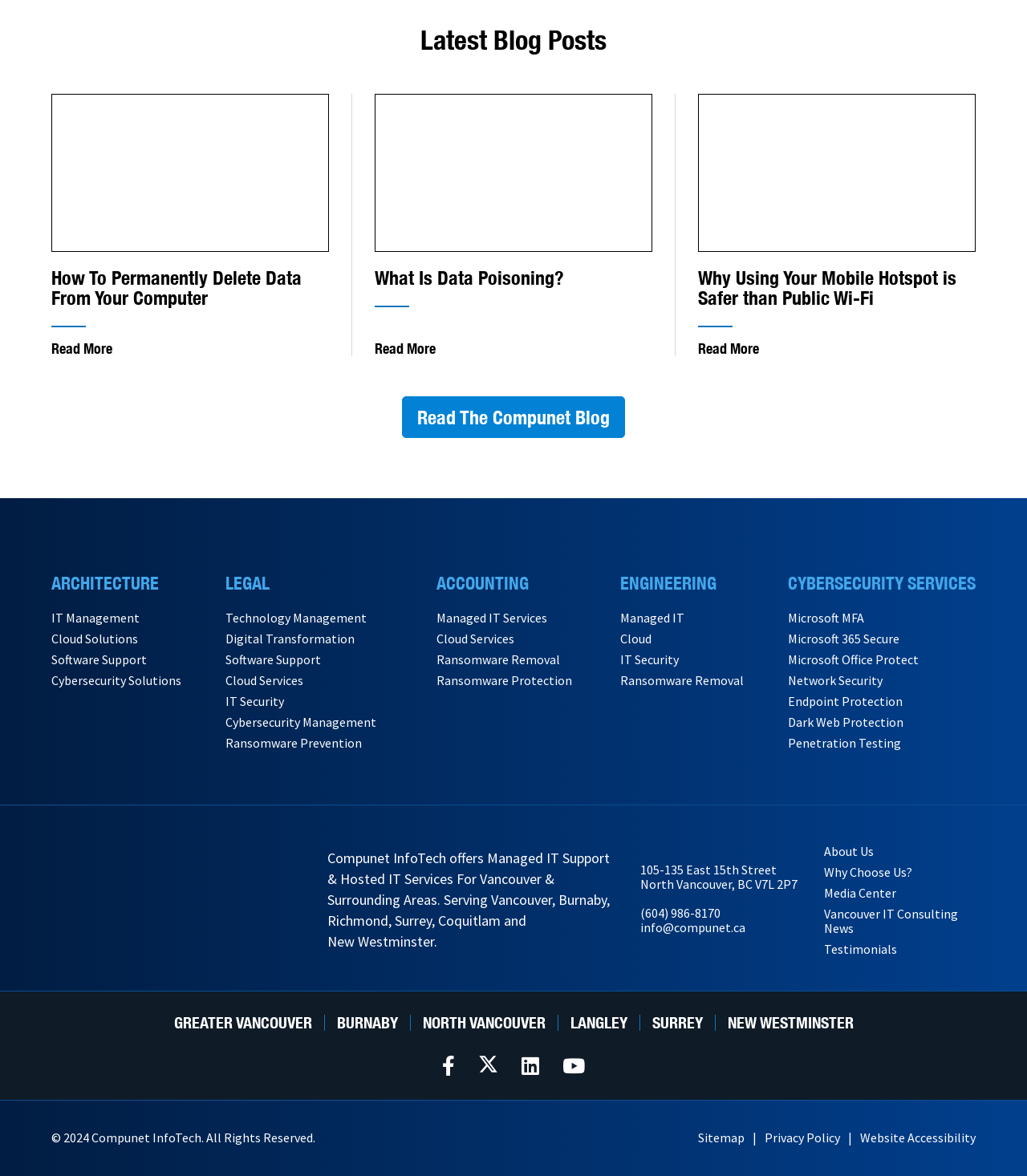What is the address of the company? Examine the screenshot and reply using just one word or a brief phrase.

105-135 East 15th Street, North Vancouver, BC V7L 2P7